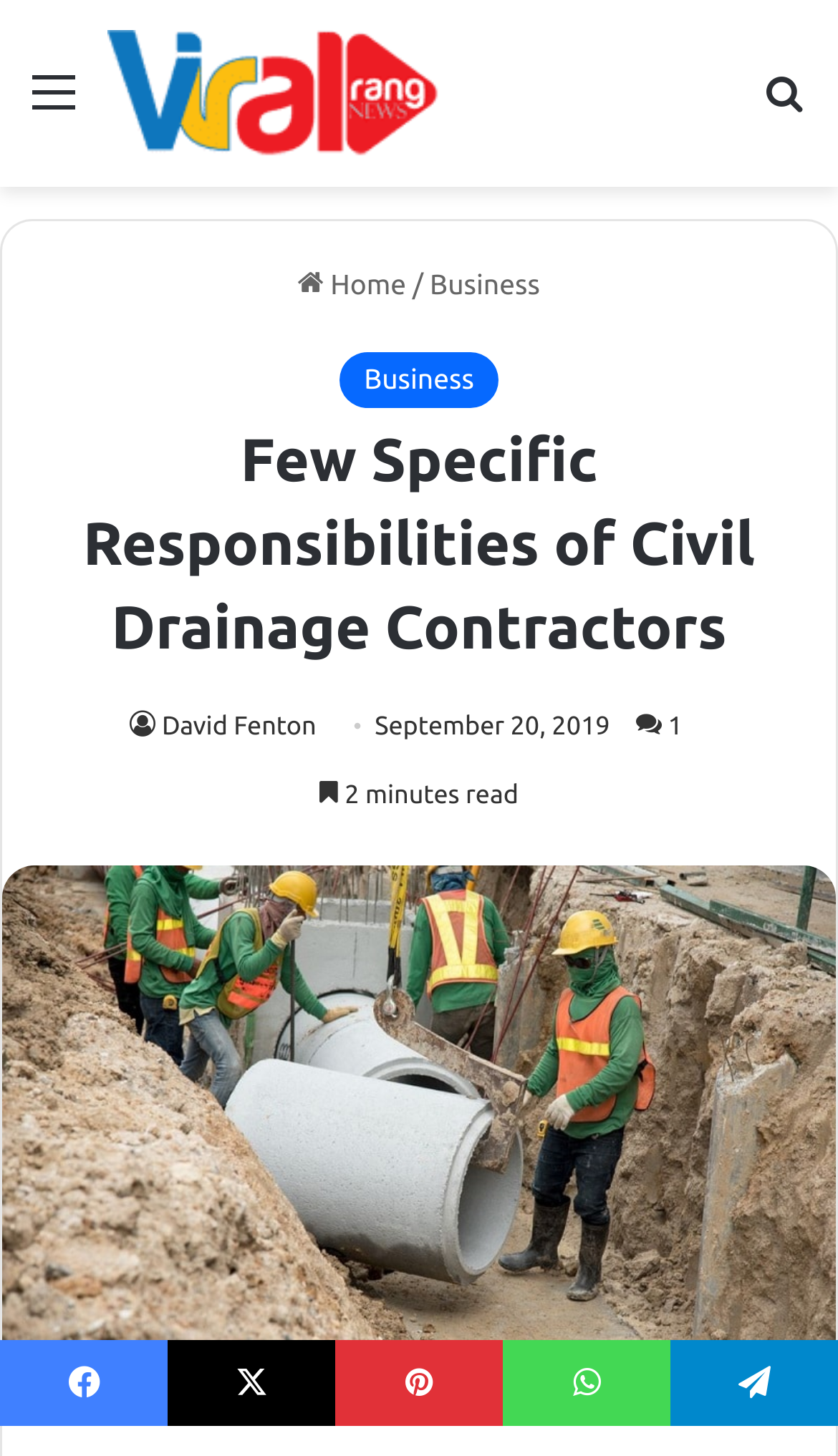What is the date of the article? Please answer the question using a single word or phrase based on the image.

September 20, 2019